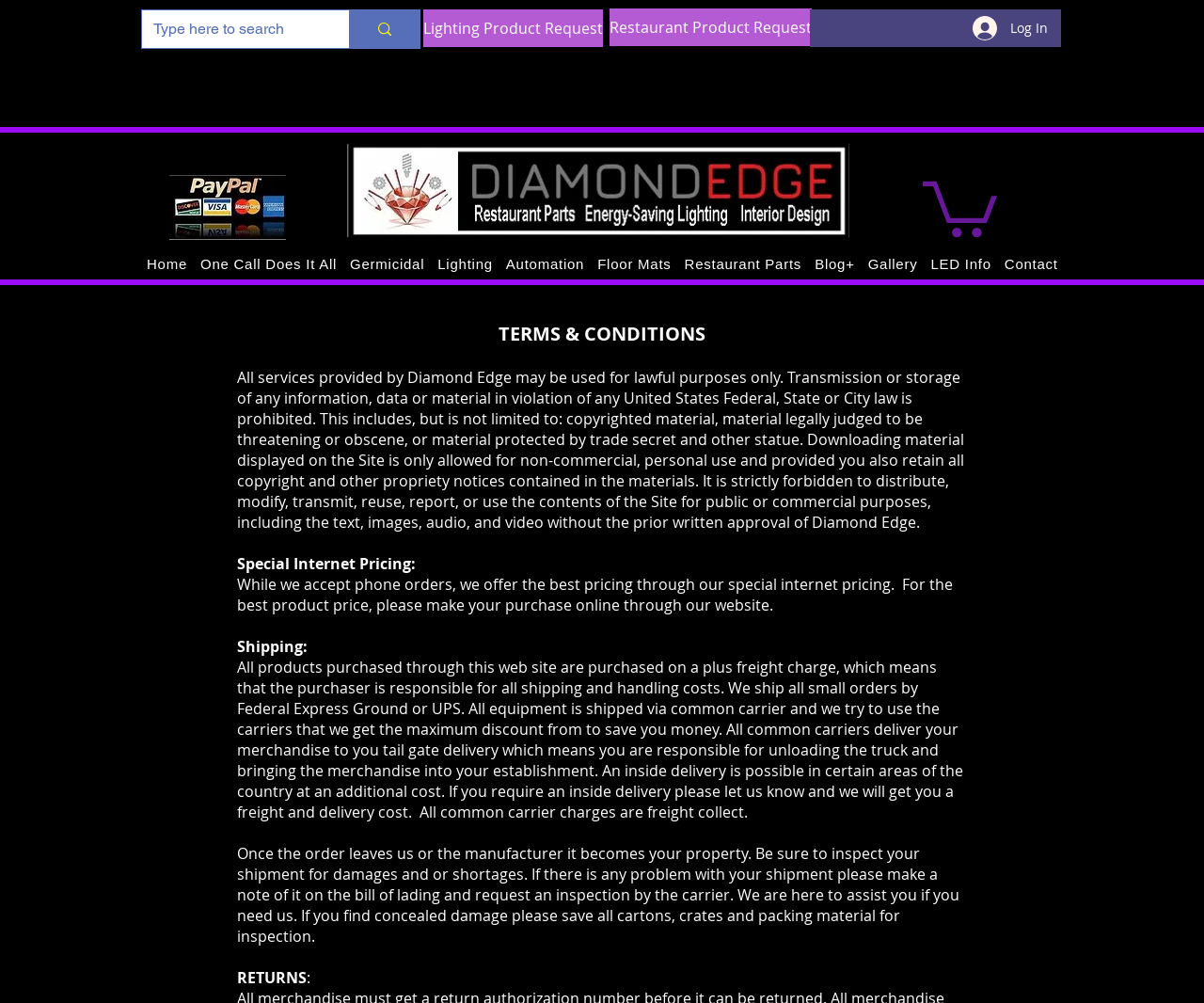Please find the bounding box coordinates for the clickable element needed to perform this instruction: "Search by Item Number, Name or description".

[0.127, 0.01, 0.257, 0.048]